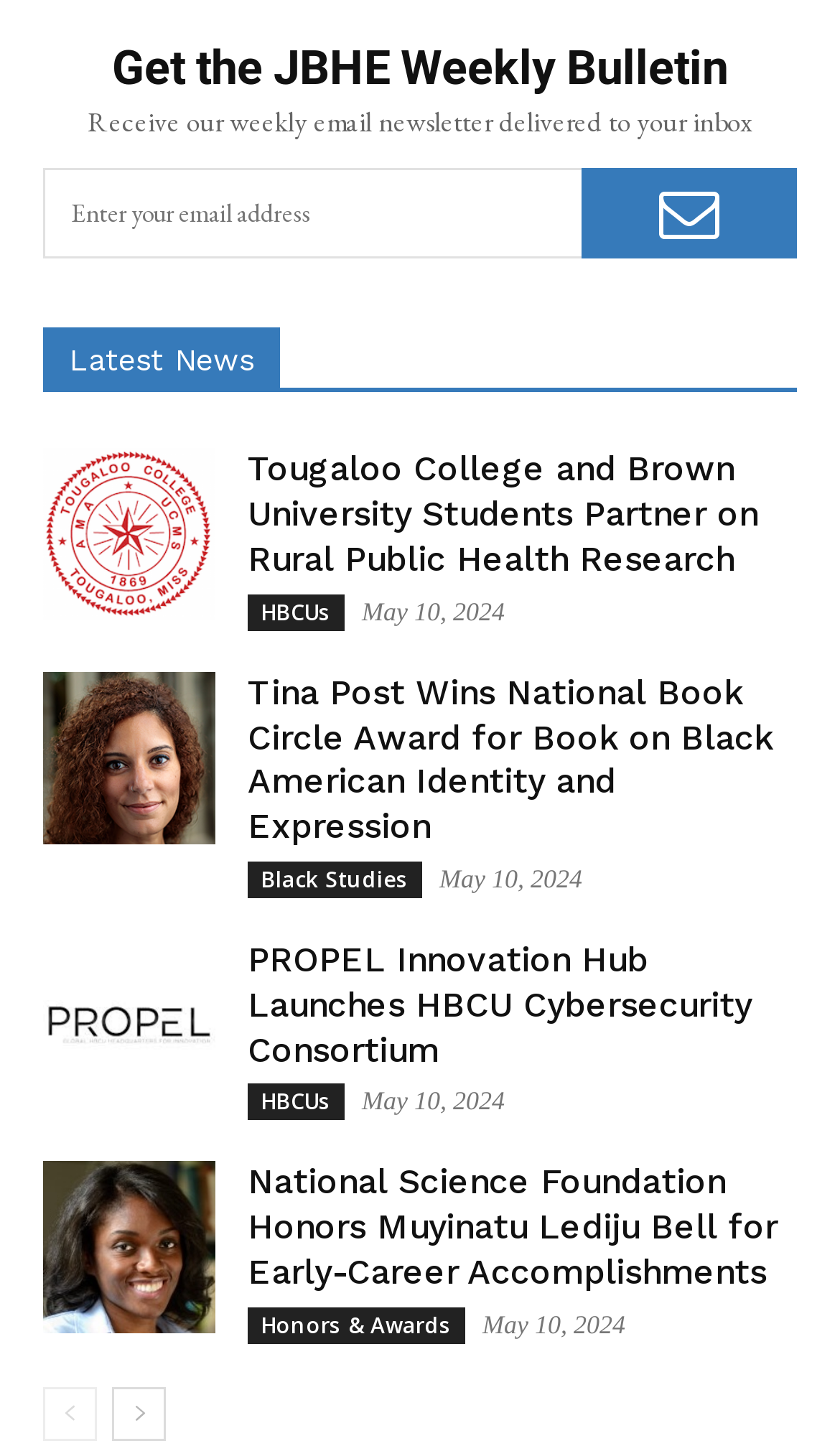Look at the image and give a detailed response to the following question: How many news articles are on this page?

I counted the number of news article headings on the page, which are 'Tougaloo College and Brown University Students Partner on Rural Public Health Research', 'Tina Post Wins National Book Circle Award for Book on Black American Identity and Expression', 'PROPEL Innovation Hub Launches HBCU Cybersecurity Consortium', and 'National Science Foundation Honors Muyinatu Lediju Bell for Early-Career Accomplishments'. There are 5 news articles in total.